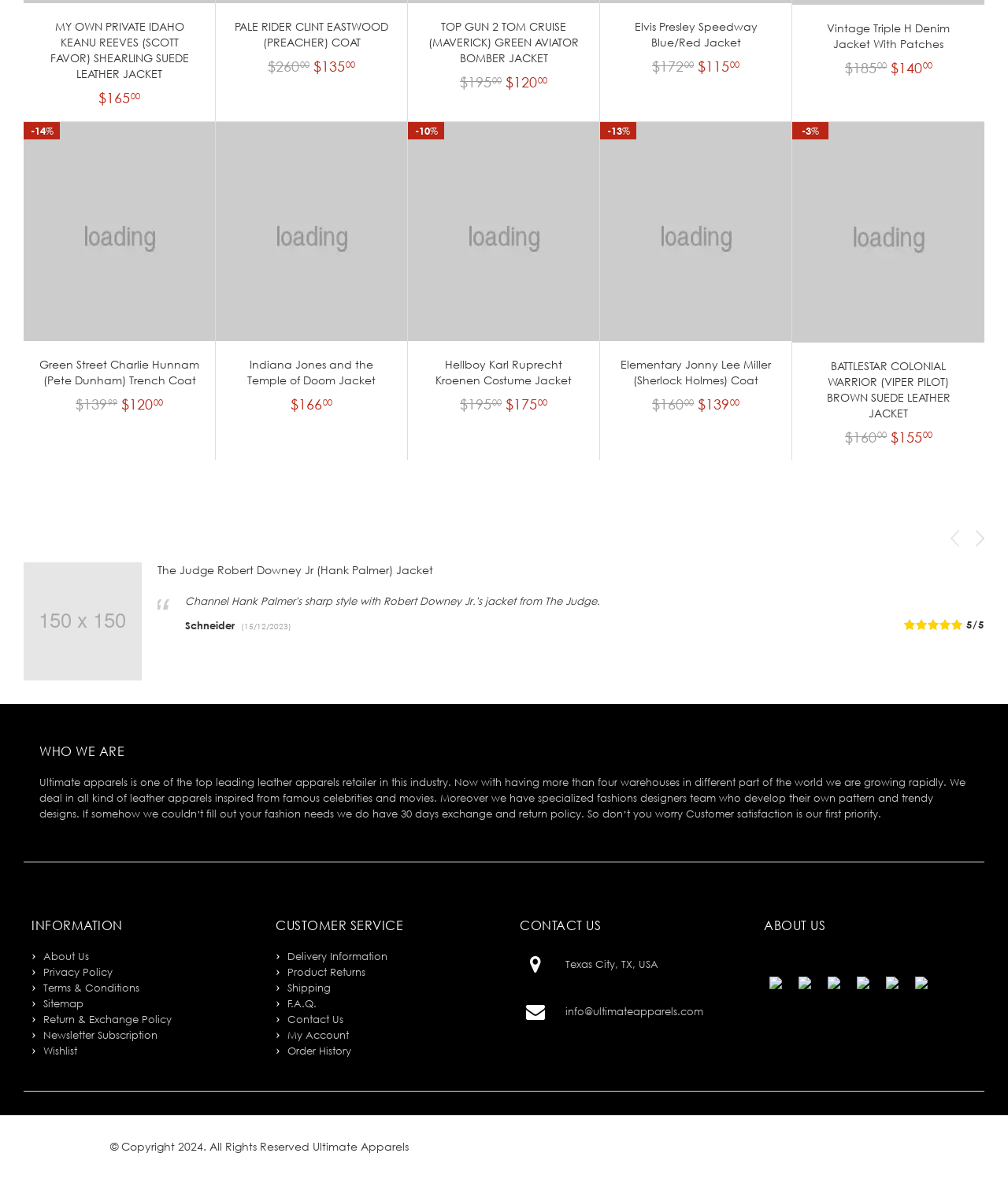Locate the bounding box coordinates of the clickable region necessary to complete the following instruction: "Compare TOP GUN 2 TOM CRUISE (MAVERICK) GREEN AVIATOR BOMBER JACKET". Provide the coordinates in the format of four float numbers between 0 and 1, i.e., [left, top, right, bottom].

[0.498, 0.078, 0.551, 0.088]